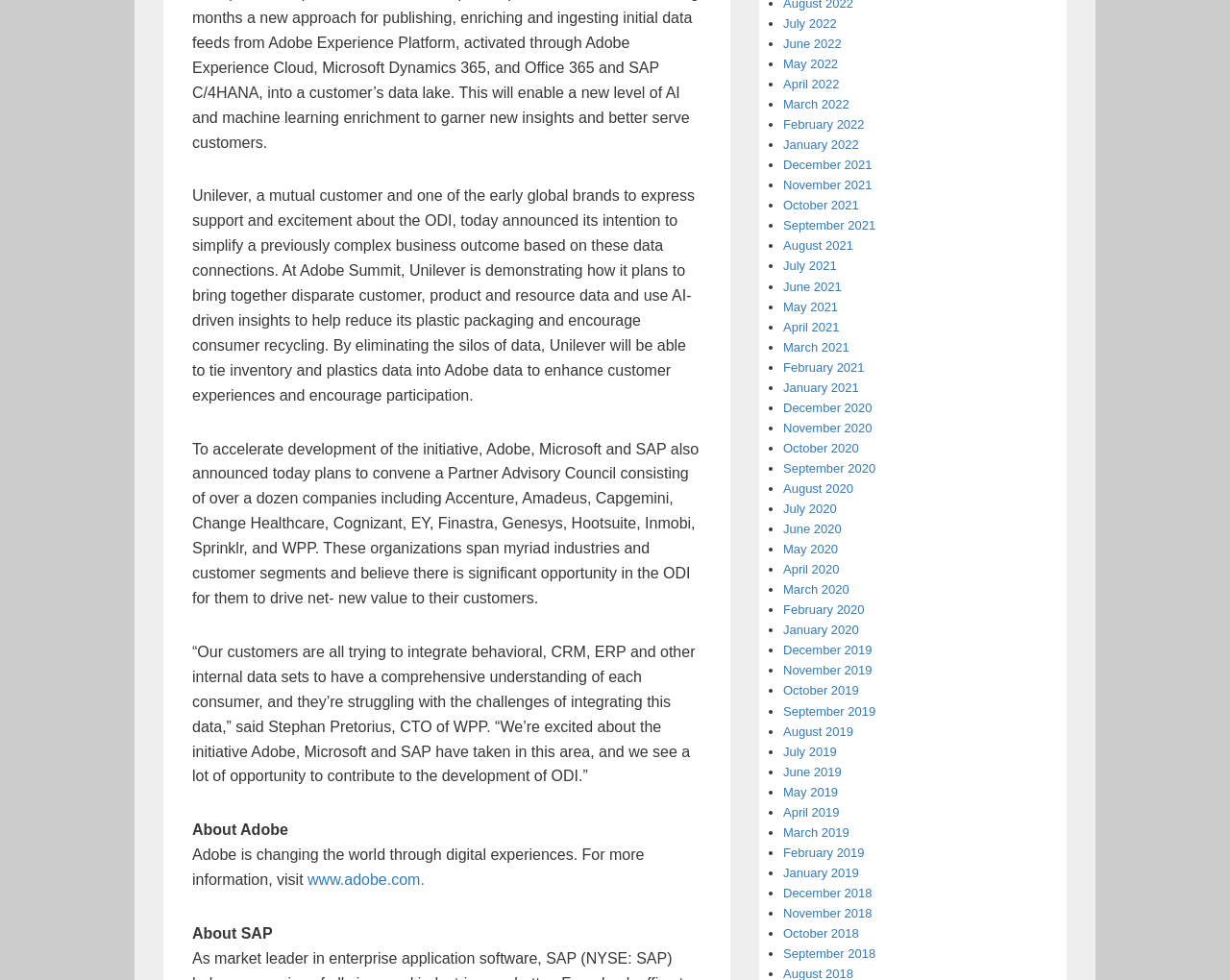Pinpoint the bounding box coordinates of the element you need to click to execute the following instruction: "learn more about SAP". The bounding box should be represented by four float numbers between 0 and 1, in the format [left, top, right, bottom].

[0.156, 0.944, 0.222, 0.961]